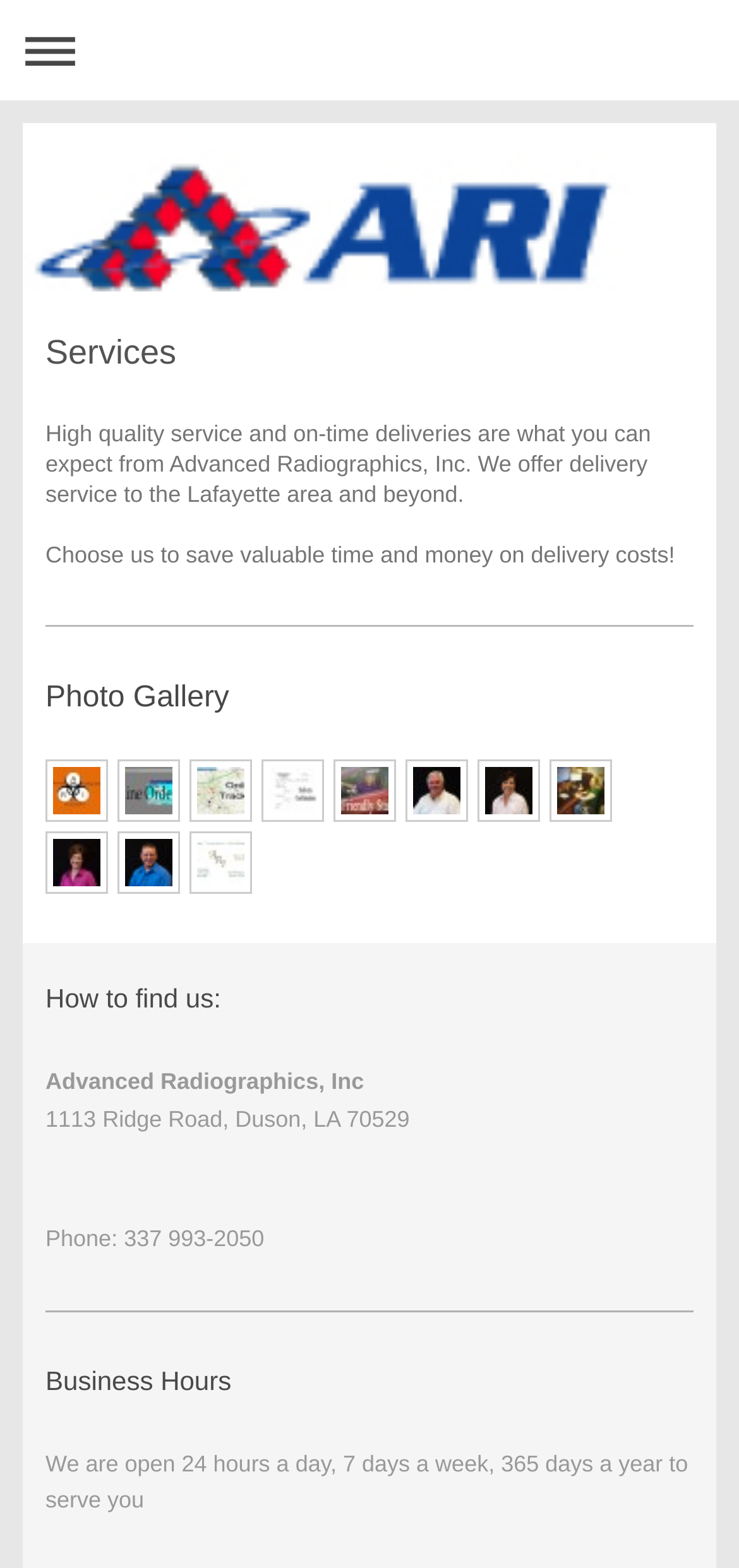Answer the question with a brief word or phrase:
How many photo gallery links are there?

8